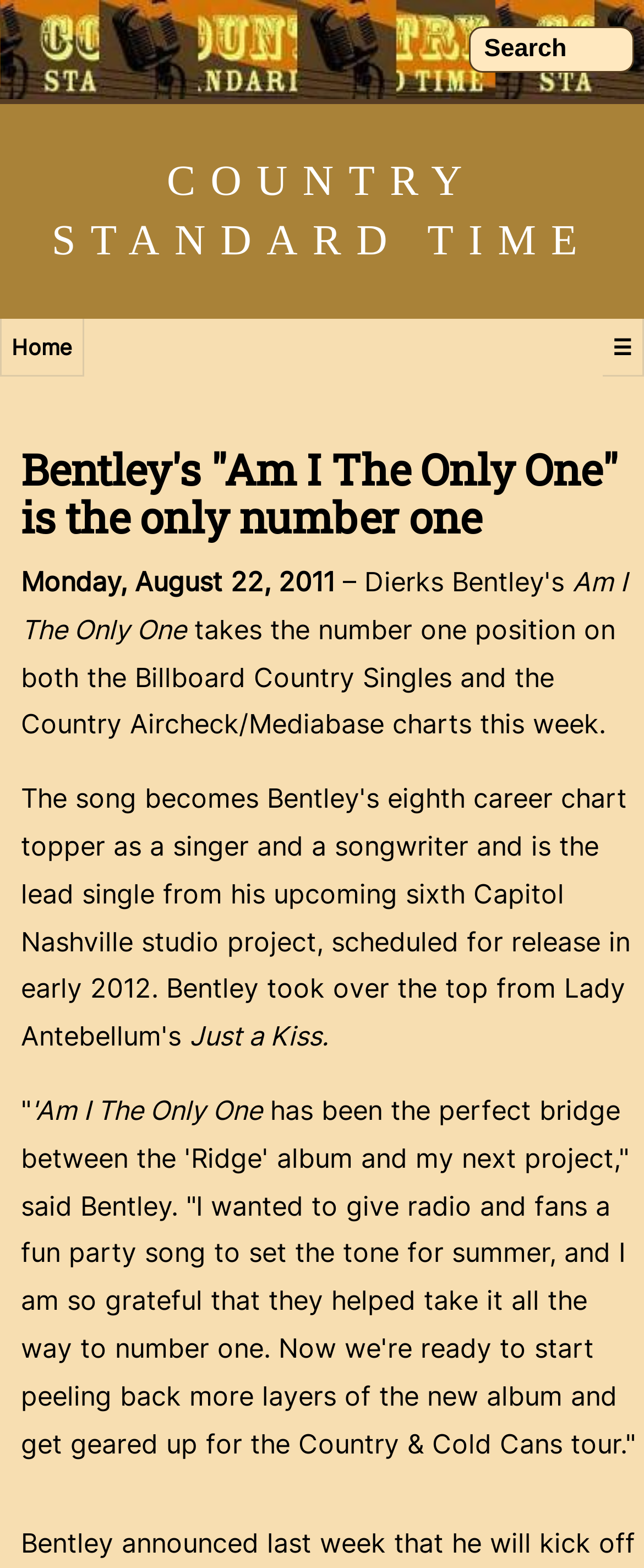Give a full account of the webpage's elements and their arrangement.

The webpage appears to be an article about Dierks Bentley's song "Am I The Only One" reaching number one on the Billboard Country Singles and Country Aircheck/Mediabase charts. 

At the top of the page, there is a search bar with a "Search" label, positioned near the right edge of the screen. Below the search bar, there are three links: "COUNTRY STANDARD TIME" on the top right, "Home" on the top left, and a hamburger menu icon "☰" on the top right corner.

The main content of the page starts with a heading that repeats the title "Bentley's 'Am I The Only One' is the only number one". This heading is centered near the top of the page. 

Below the heading, there is a date "Monday, August 22, 2011" followed by a paragraph of text that describes the song's achievement. This text block spans almost the entire width of the page.

Further down, there is a quote from Dierks Bentley, which is a longer block of text that also spans almost the entire width of the page. The quote is preceded by a short phrase "Just a Kiss." and a double quotation mark. The quote discusses the song's purpose and the upcoming album and tour.

Overall, the page has a simple layout with a focus on the article's content, and it appears to be a news article or a blog post about Dierks Bentley's music.